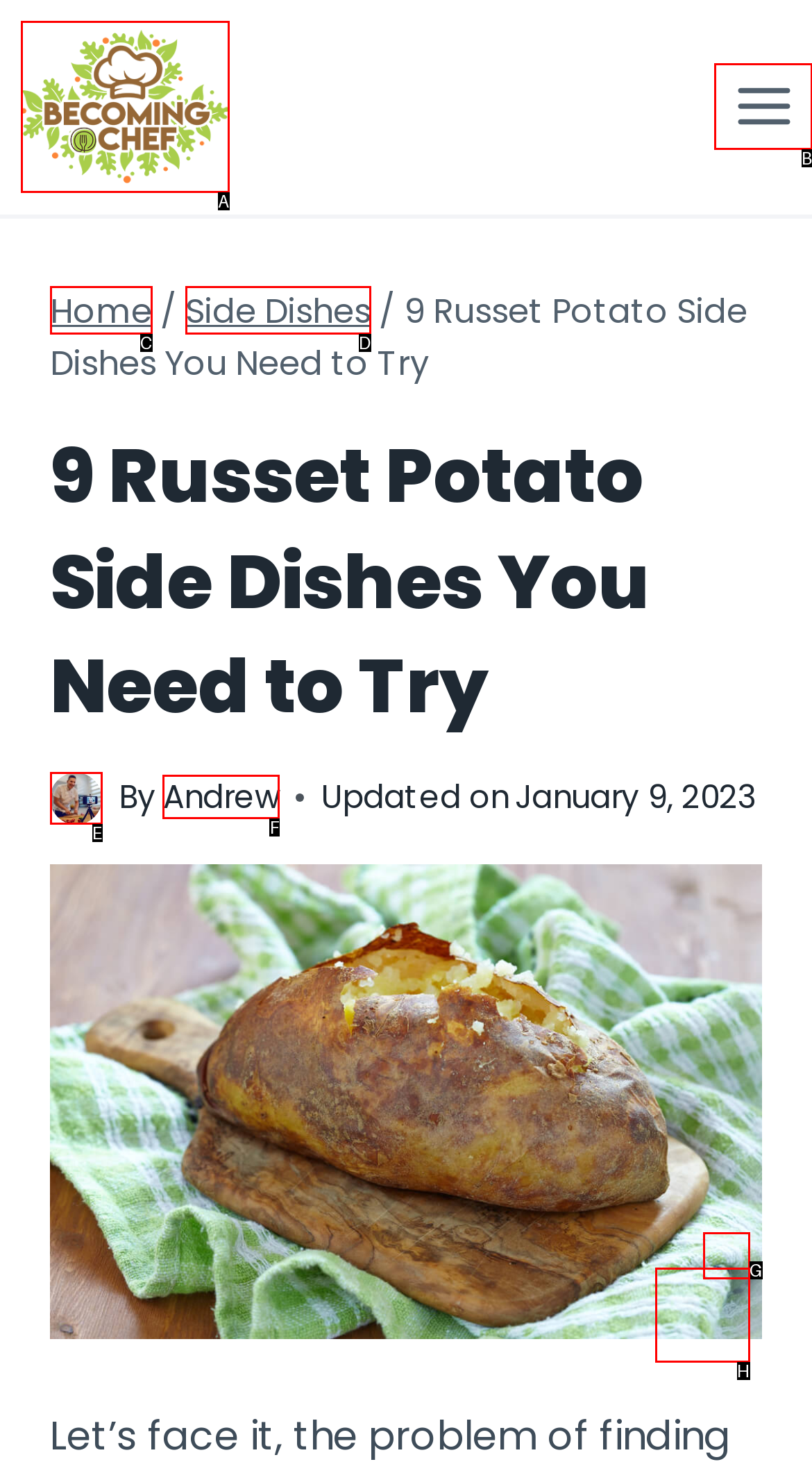Tell me which one HTML element I should click to complete the following task: Click the 'Open menu' button
Answer with the option's letter from the given choices directly.

B